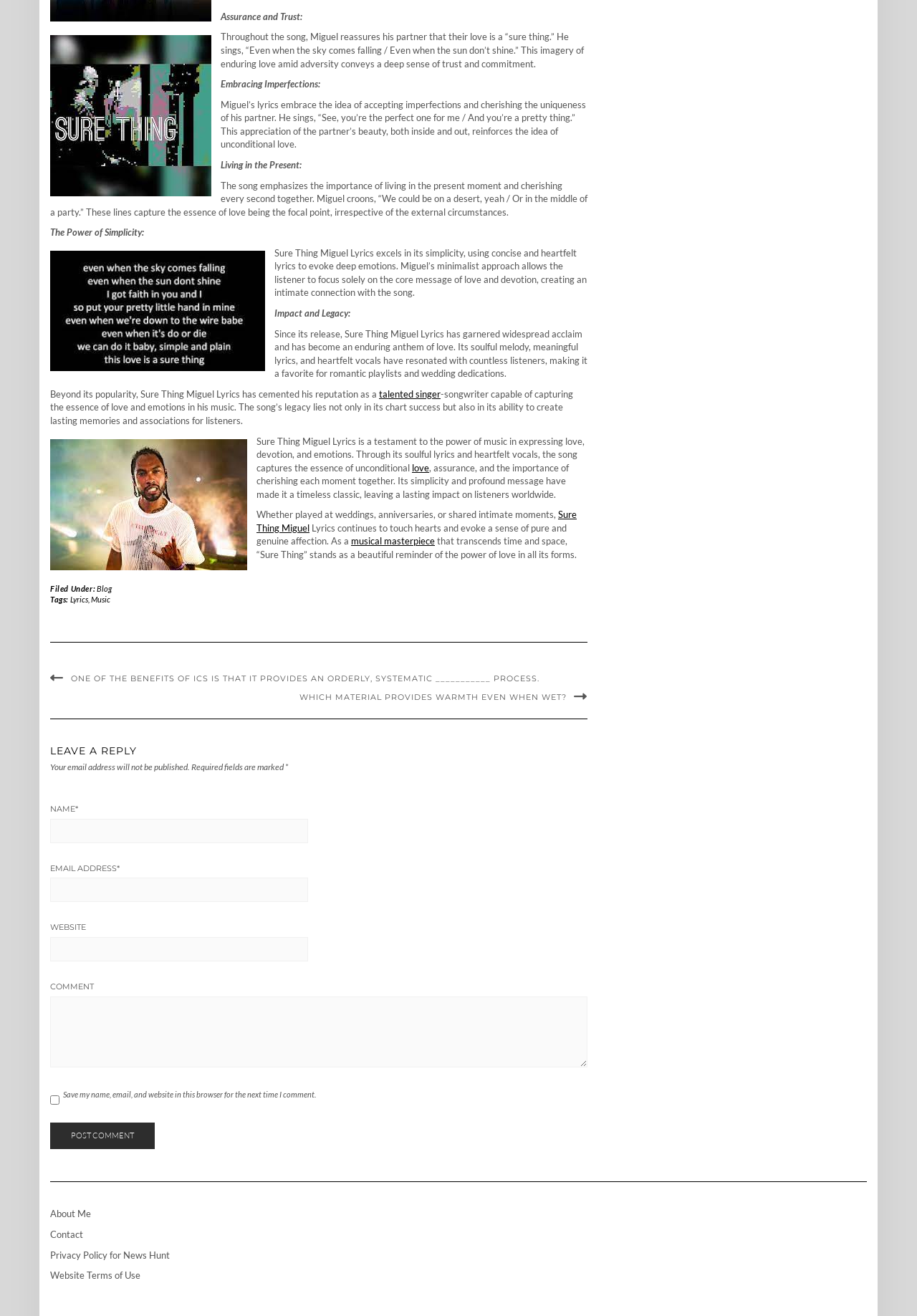Please identify the bounding box coordinates of the element I need to click to follow this instruction: "Click the 'talented singer' link".

[0.413, 0.295, 0.48, 0.304]